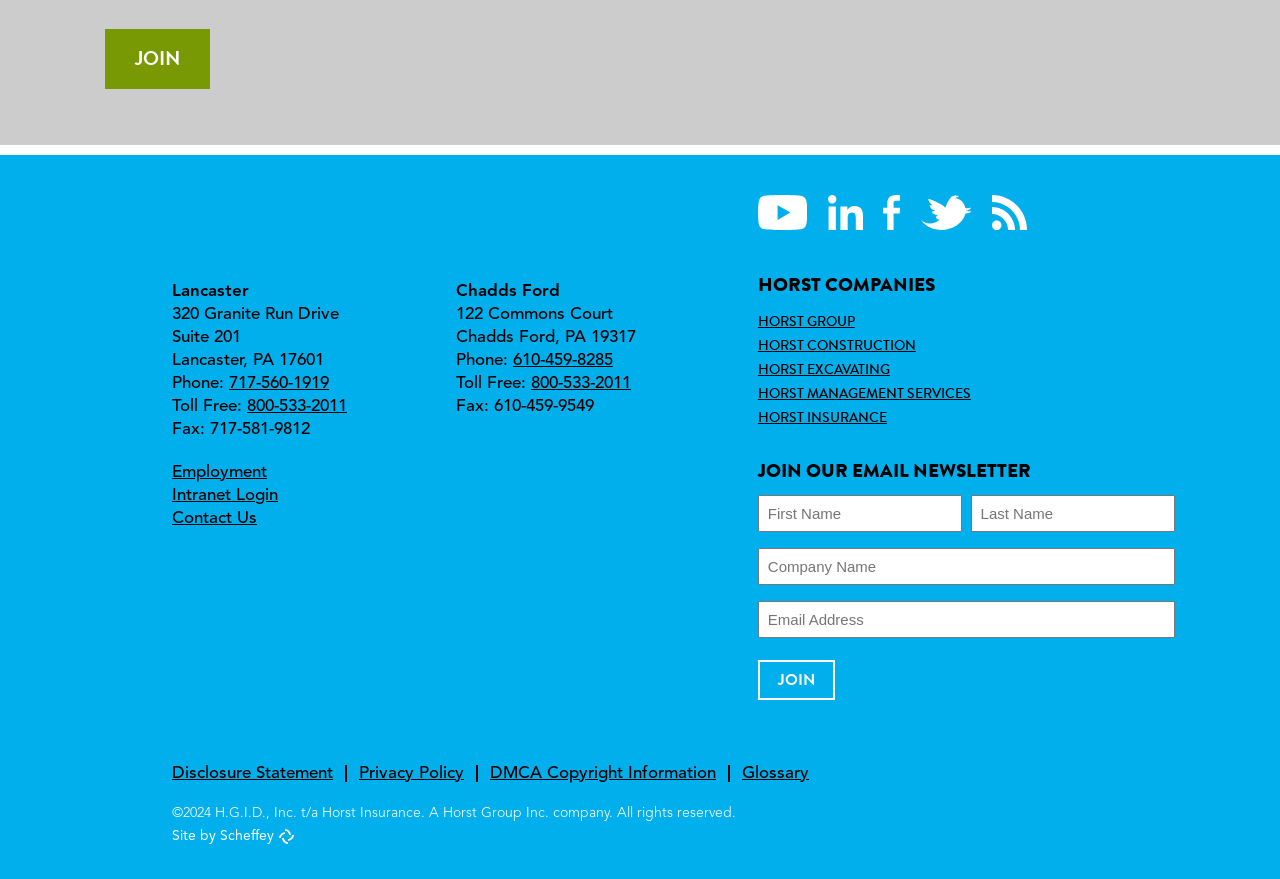Pinpoint the bounding box coordinates of the element to be clicked to execute the instruction: "Click the 'Join' button".

[0.082, 0.033, 0.164, 0.101]